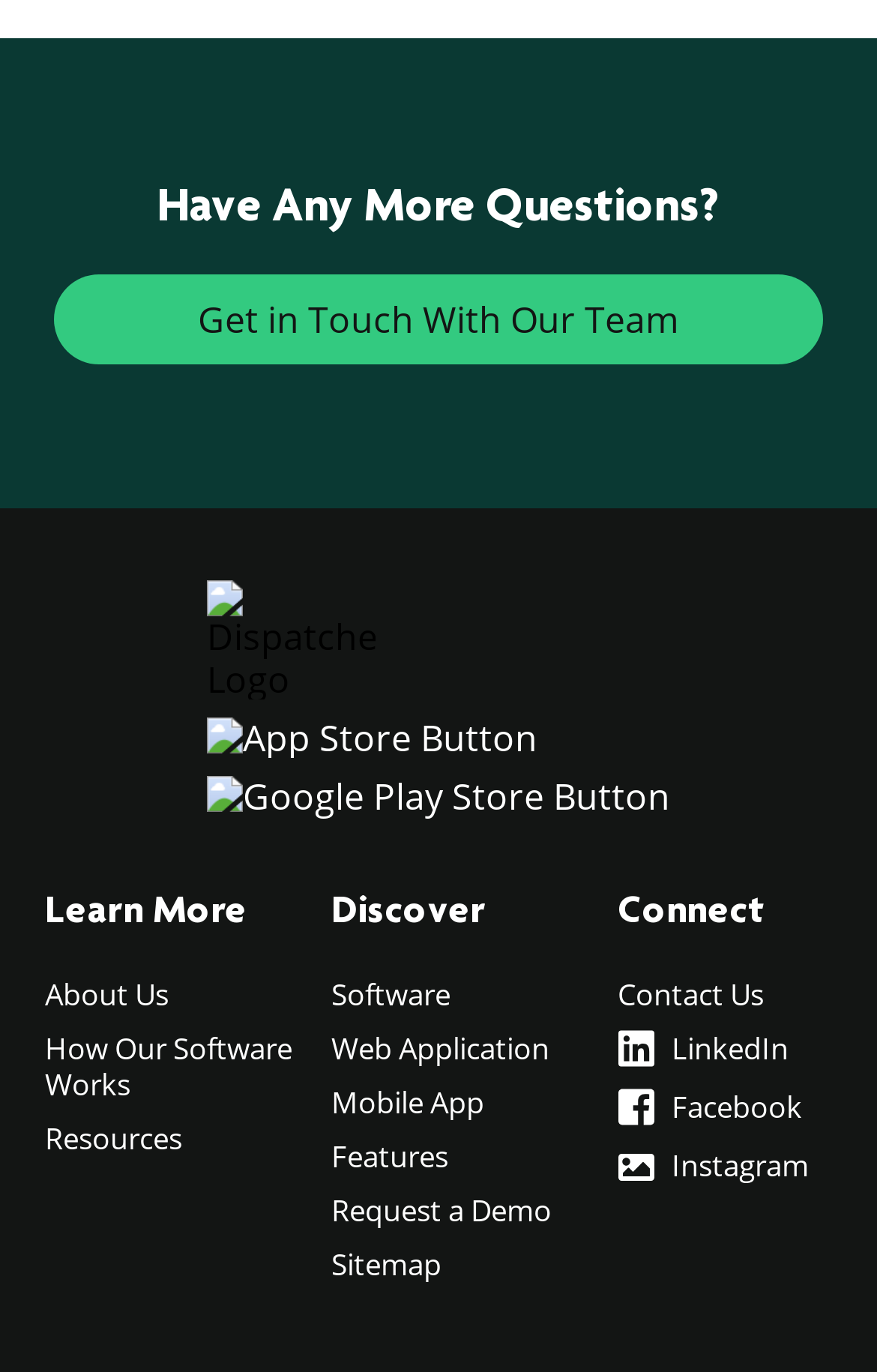What is the bounding box coordinate of the 'App Store Button'?
Using the image as a reference, answer the question with a short word or phrase.

[0.236, 0.523, 0.764, 0.566]